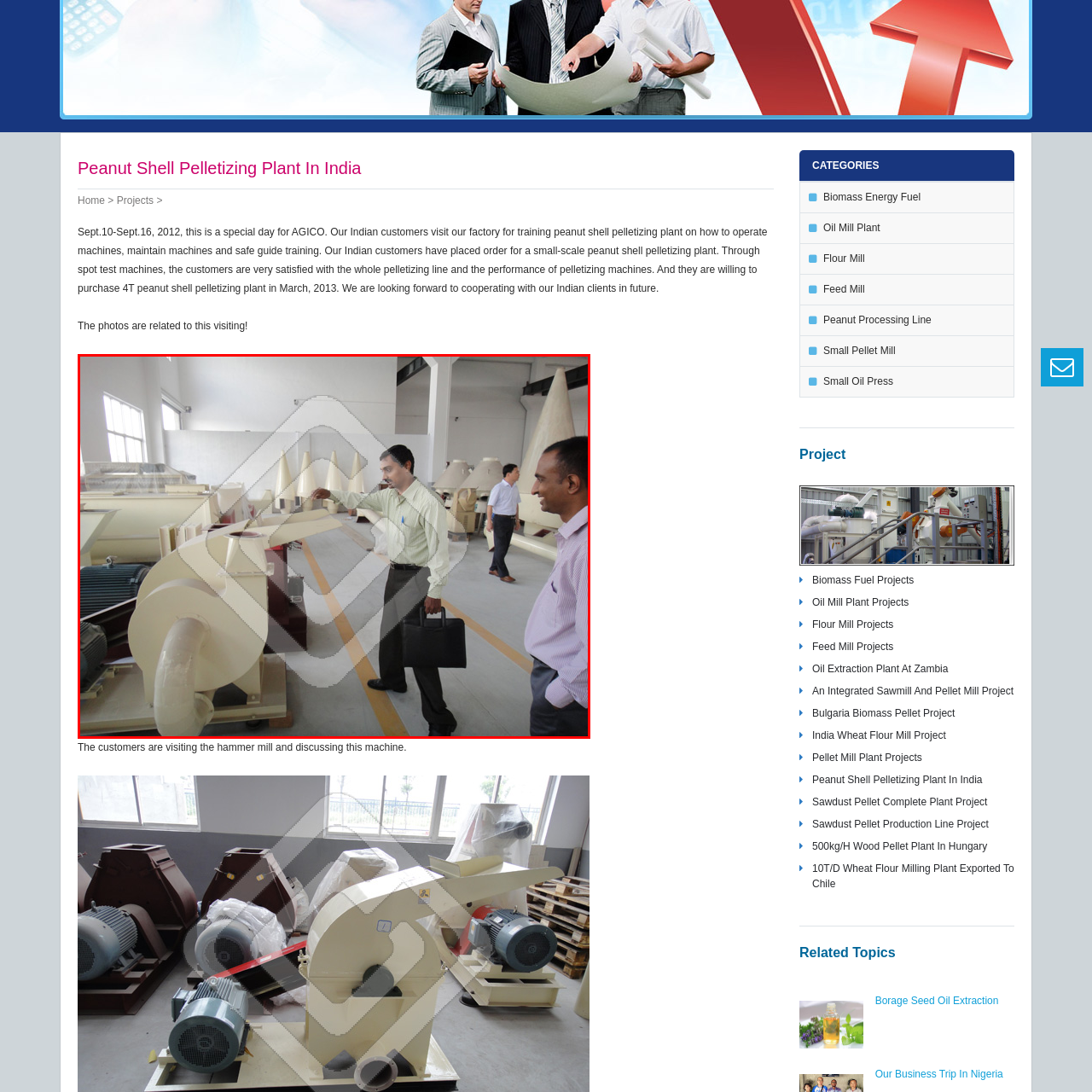Look at the photo within the red outline and describe it thoroughly.

In the image, two customers are engaged in a detailed discussion about a hammer mill within a well-lit factory environment designed for peanut shell pelletizing. One customer, dressed in a light green shirt, is pointing to a component of the machine, demonstrating interest and engagement in understanding its functionality. The other customer, wearing a striped shirt, observes attentively, indicating a collaborative approach to gathering information about the machinery. Various equipment pieces are visible in the background, showcasing the factory’s setup for manufacturing and training. This visit is part of a training program aimed at familiarizing the customers with the operational and maintenance aspects of the machines.